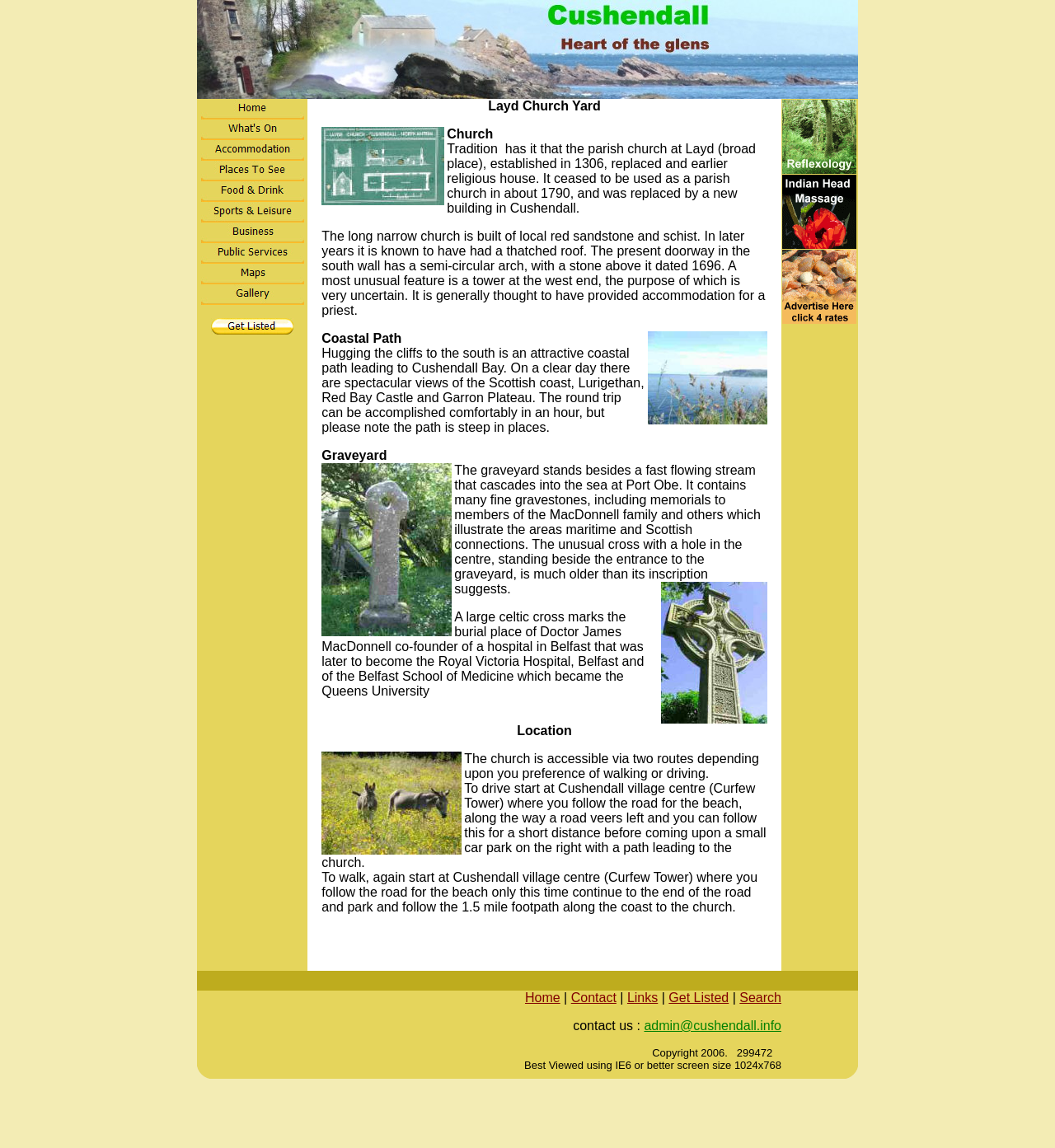Illustrate the webpage's structure and main components comprehensively.

The webpage is about Layd Church Yard in Cushendall, providing information about the church's history, layout, and surroundings. At the top, there is a navigation menu with 11 links, including "Home", "What's On", "Accommodation", "Places To See", "Food & Drink", "Sports & Leisure", "Business", "Public Services", "Maps", "Gallery", and "Get Listed". Each link has a corresponding image.

Below the navigation menu, there is a main content area with a brief introduction to Layd Church Yard. The text describes the church's history, including its establishment in 1306 and its replacement by a new building in Cushendall in 1790. The church's architecture and features, such as its tower and doorway, are also mentioned.

The webpage also provides information about the surrounding area, including a coastal path that offers scenic views of the Scottish coast, Lurigethan, Red Bay Castle, and Garron Plateau. The graveyard, which contains many fine gravestones, including memorials to members of the MacDonnell family, is also described.

On the right side of the webpage, there is a table with three rows, each containing a link with a corresponding image. The links are "Spoil Yourself", "Great Relaxation", and "Free Standard Listing".

At the bottom of the webpage, there is a footer area with a copyright notice, contact information, and links to "Home", "Contact", "Links", and "Search". The webpage is optimized for viewing with Internet Explorer 6 or better and a screen size of 1024x768.